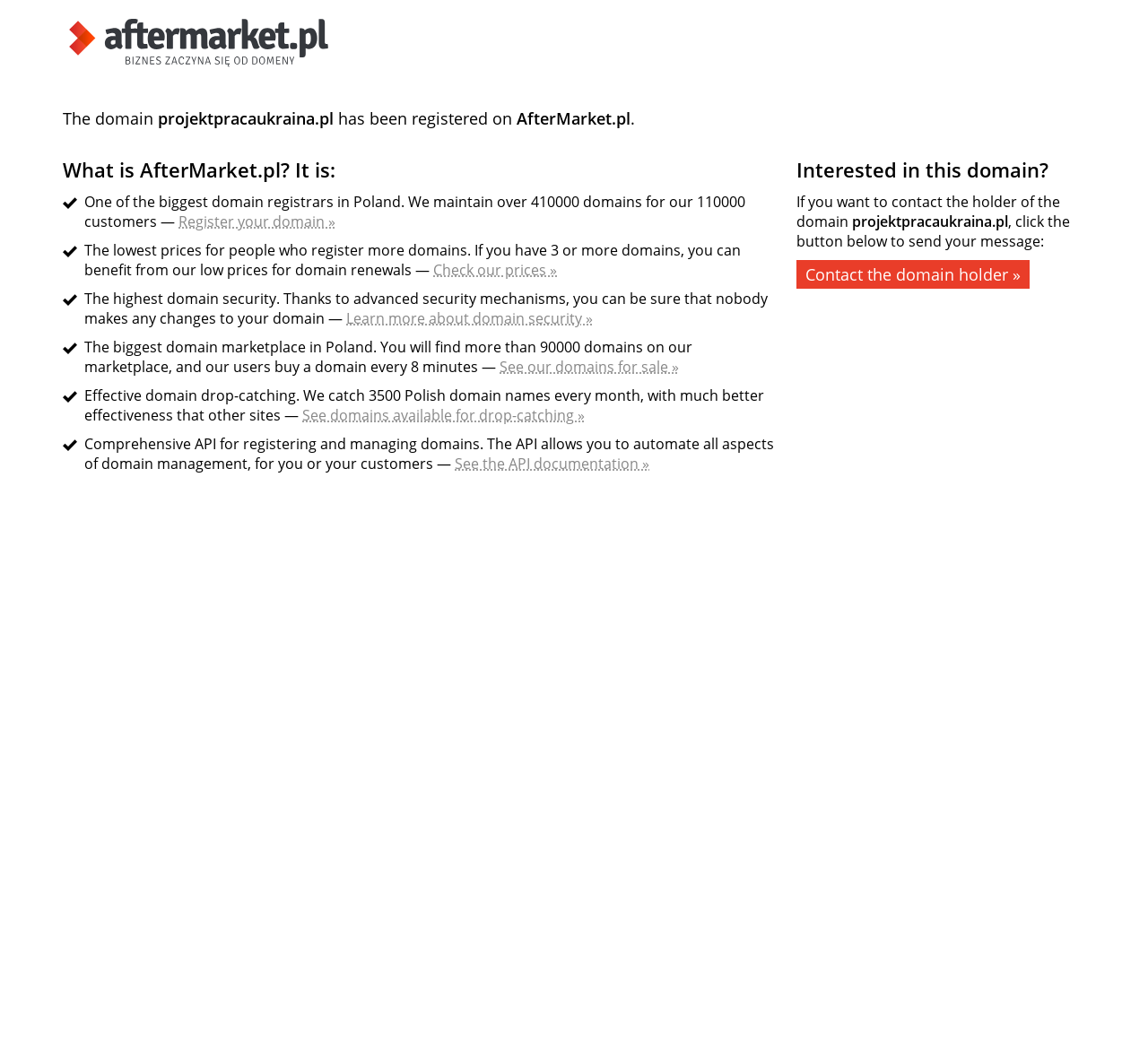Determine the bounding box coordinates for the HTML element described here: "See the API documentation »".

[0.396, 0.436, 0.566, 0.455]